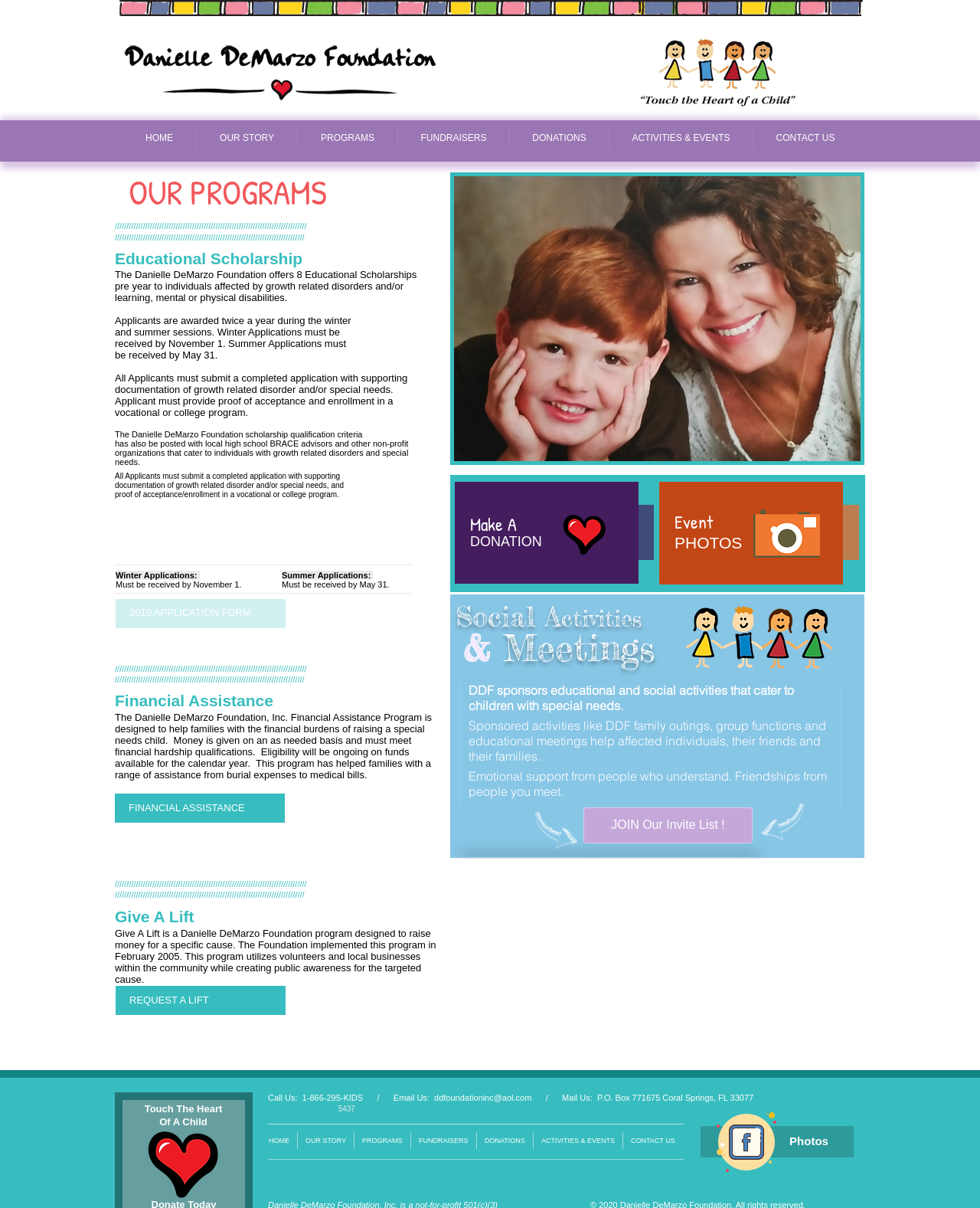Please identify the bounding box coordinates of where to click in order to follow the instruction: "Click on DANCE THERAPY".

None